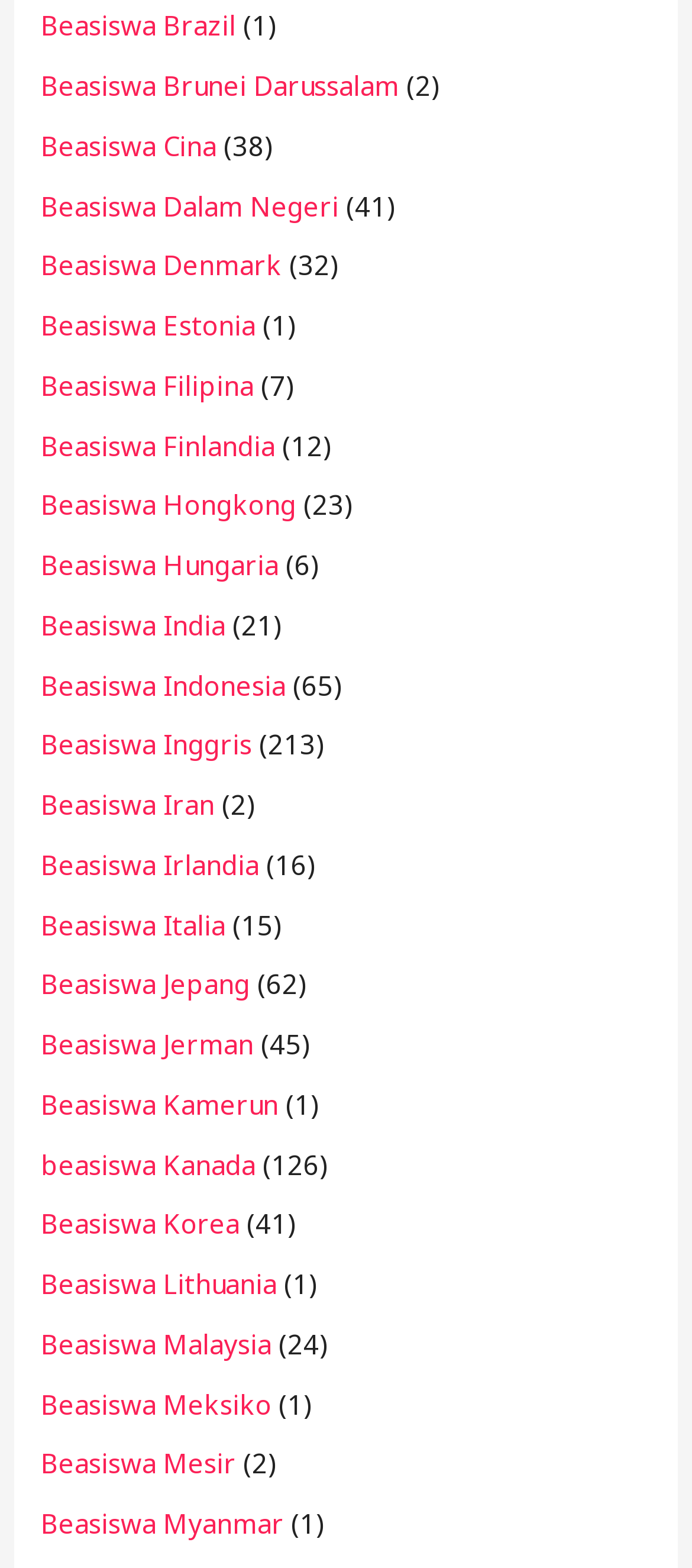Highlight the bounding box coordinates of the element that should be clicked to carry out the following instruction: "Visit Cox & Budge Booksellers' homepage". The coordinates must be given as four float numbers ranging from 0 to 1, i.e., [left, top, right, bottom].

None